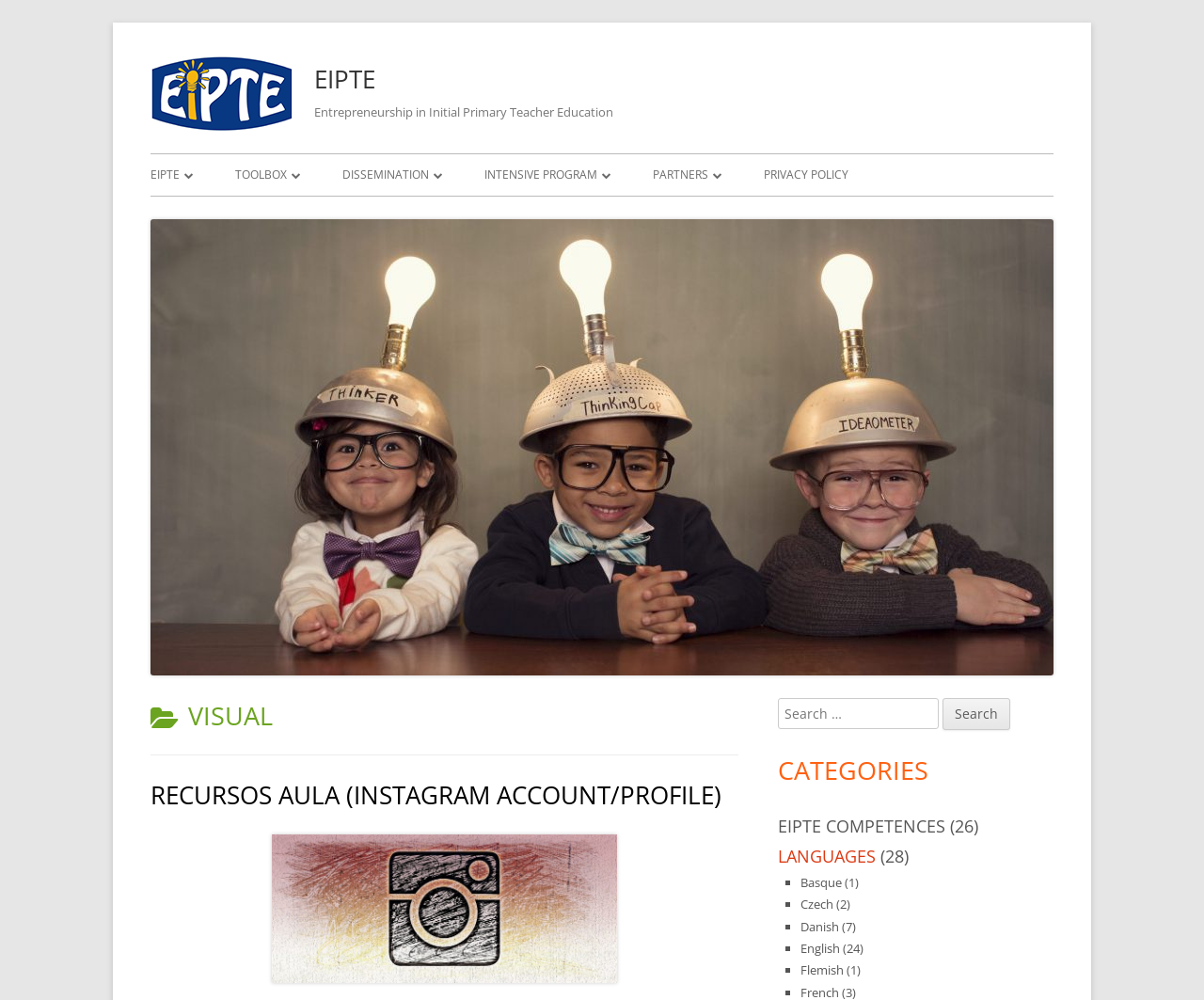Provide the bounding box coordinates for the area that should be clicked to complete the instruction: "Search for something".

[0.646, 0.698, 0.78, 0.729]